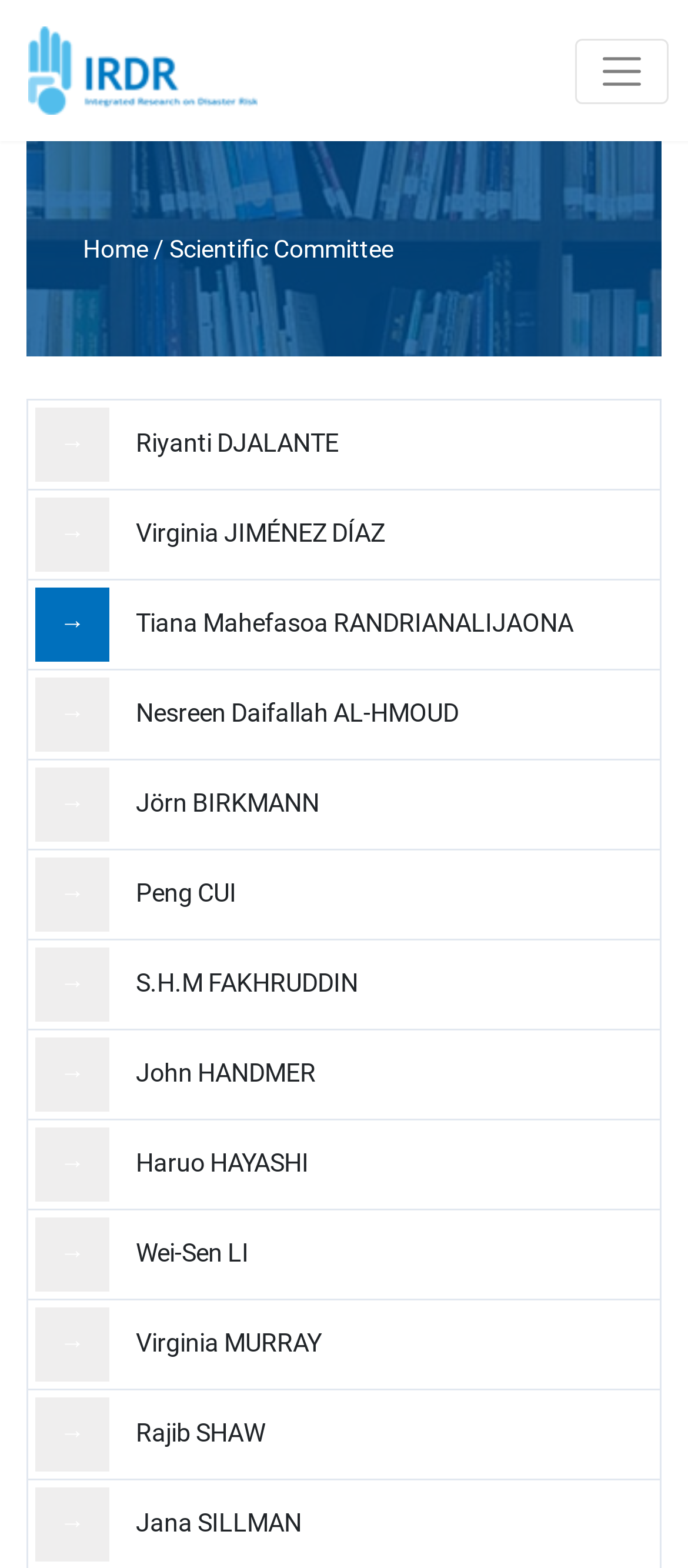Please identify the bounding box coordinates of the element on the webpage that should be clicked to follow this instruction: "Go to the Home page". The bounding box coordinates should be given as four float numbers between 0 and 1, formatted as [left, top, right, bottom].

[0.121, 0.15, 0.215, 0.168]